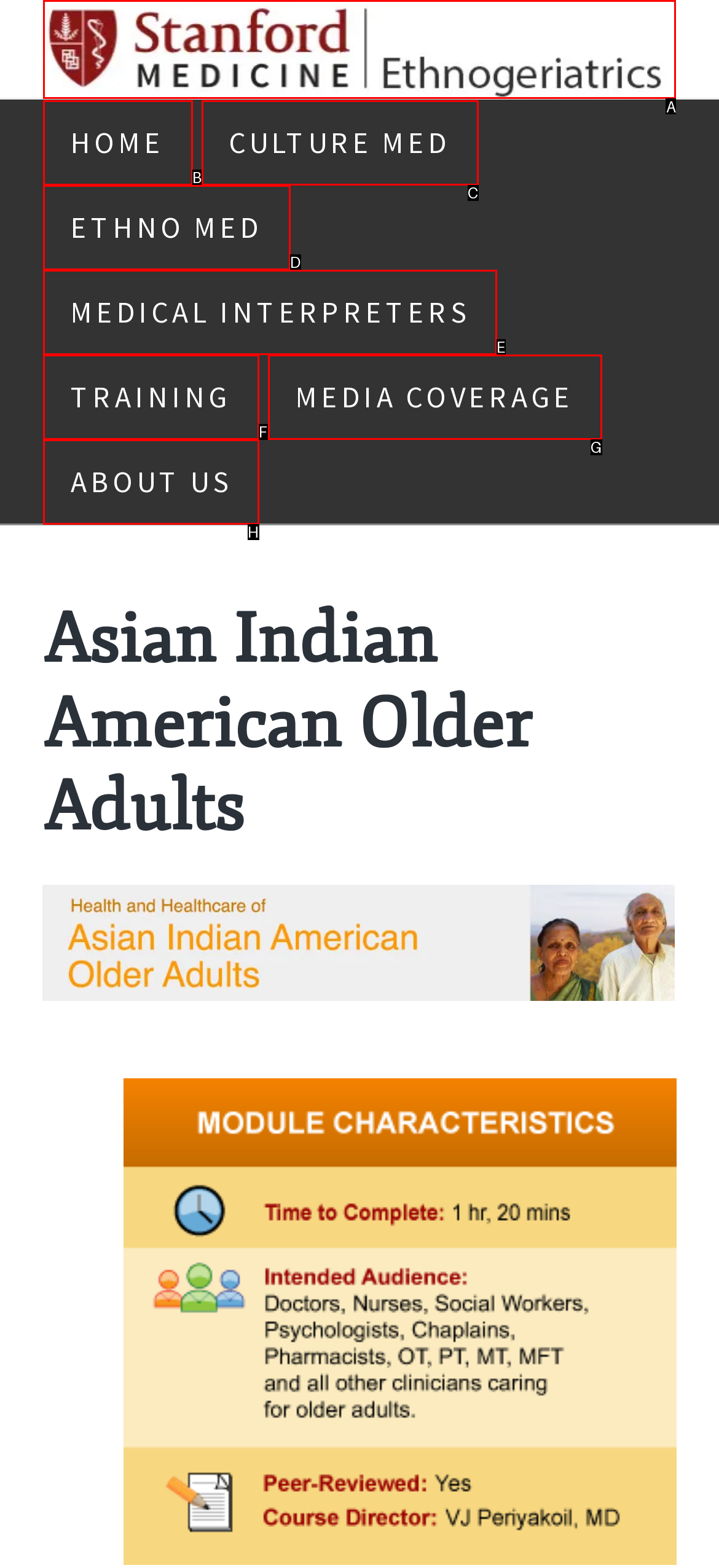Select the letter of the UI element you need to click to complete this task: Click on the 'Geriatrics' link.

A